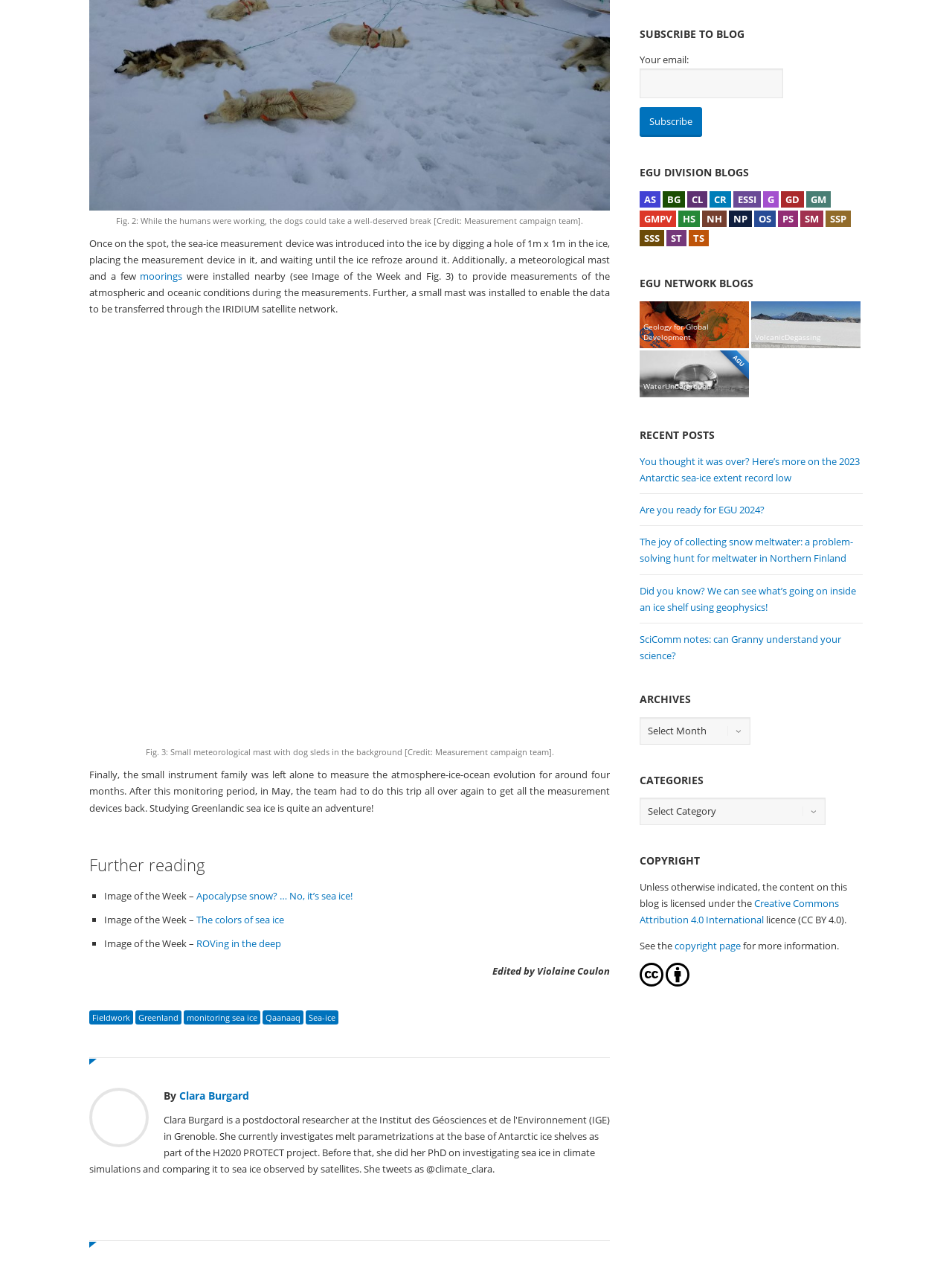How long did the team leave the instrument family alone?
Please give a detailed and elaborate answer to the question based on the image.

The text states that the team left the small instrument family alone to measure the atmosphere-ice-ocean evolution for around four months, which suggests that the team did not return to the site for four months.